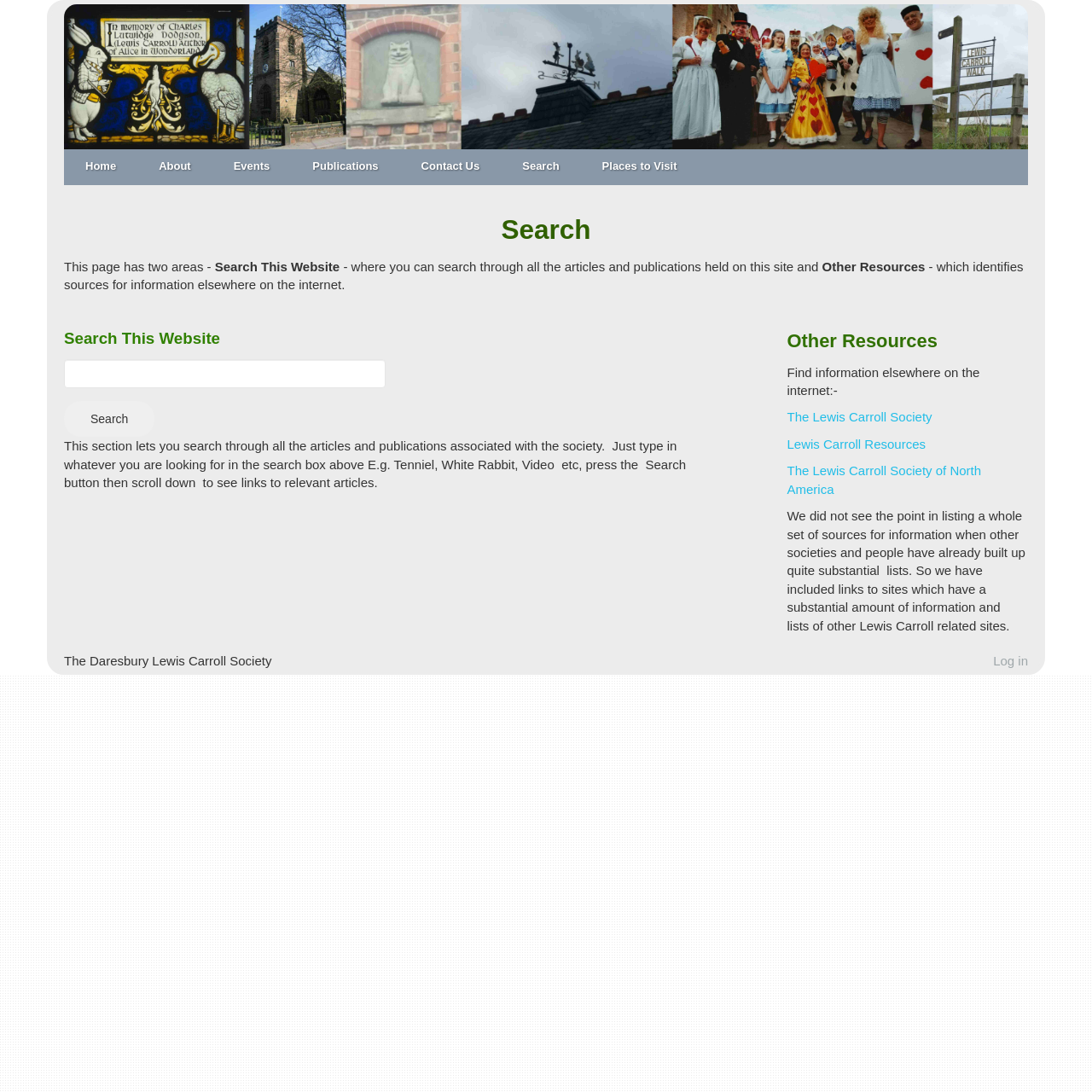Give a detailed account of the webpage, highlighting key information.

This webpage is a search portal for the Daresbury Lewis Carroll Society's publications. At the top, there are seven navigation links: "Home", "About", "Events", "Publications", "Contact Us", "Search", and "Places to Visit". 

Below the navigation links, the main content area is divided into two sections. The left section is dedicated to searching the website, with a heading "Search This Website" and a brief description of the search functionality. There is a text box where users can input their search queries, accompanied by a "Search" button. 

The right section is labeled "Other Resources" and provides links to external websites related to Lewis Carroll, including the Lewis Carroll Society, Lewis Carroll Resources, and the Lewis Carroll Society of North America. This section also includes a brief explanation of why the website does not list all sources of information, instead opting to link to other societies and websites that have already compiled substantial lists.

At the bottom of the page, there is a footer area with the society's name and a "Log in" link at the right corner.